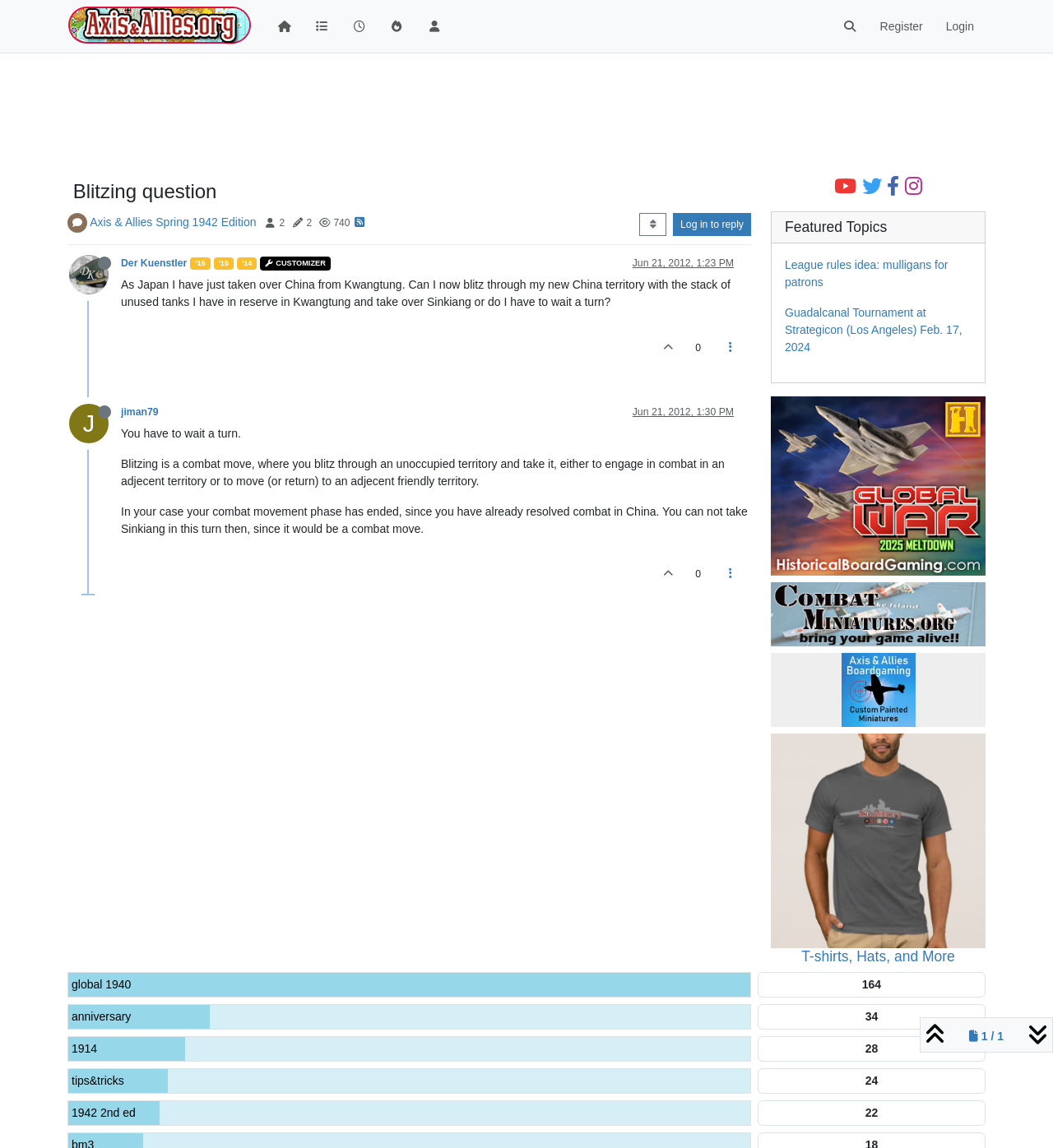What is the date of the last post in the topic 'Blitzing question'?
Your answer should be a single word or phrase derived from the screenshot.

Jun 21, 2012, 1:30 PM